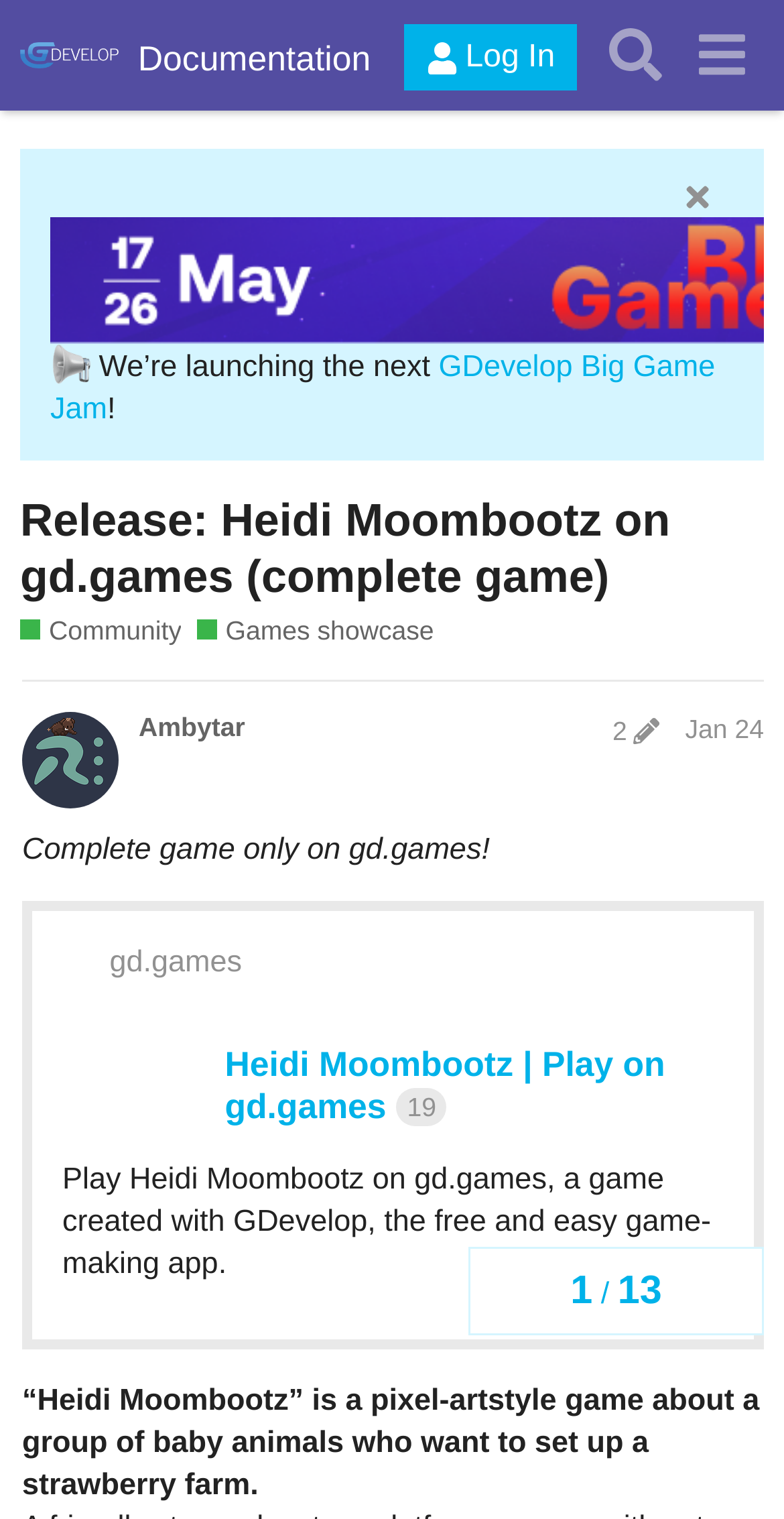Find the bounding box of the UI element described as follows: "GDevelop Big Game Jam".

[0.064, 0.23, 0.912, 0.28]